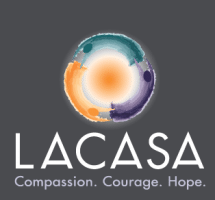From the details in the image, provide a thorough response to the question: What is the background color of the image?

The caption states that the background is a 'contrasting gray', which means the background color is gray and it provides a contrast to the logo and the text.